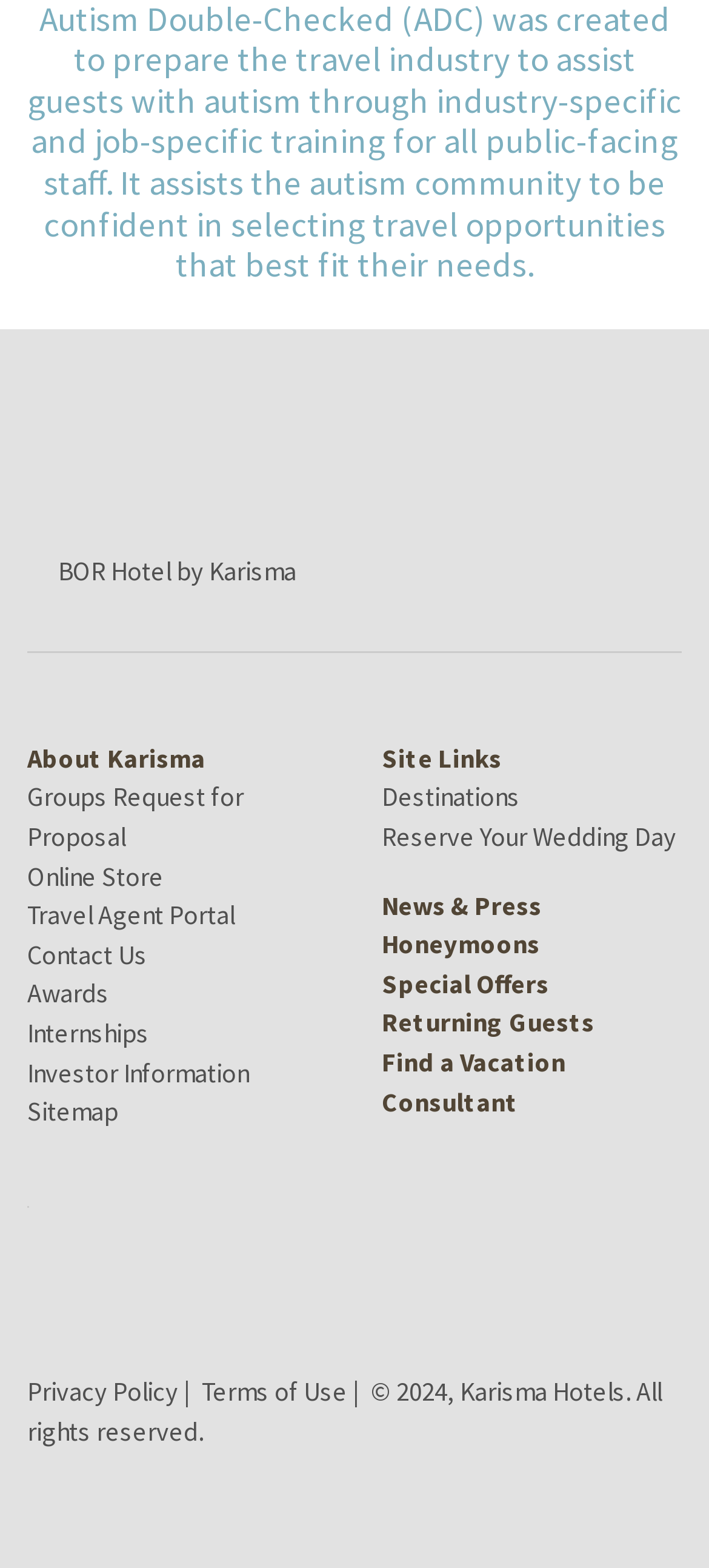Please identify the bounding box coordinates of the element that needs to be clicked to execute the following command: "Go to the 'Home' page". Provide the bounding box using four float numbers between 0 and 1, formatted as [left, top, right, bottom].

None